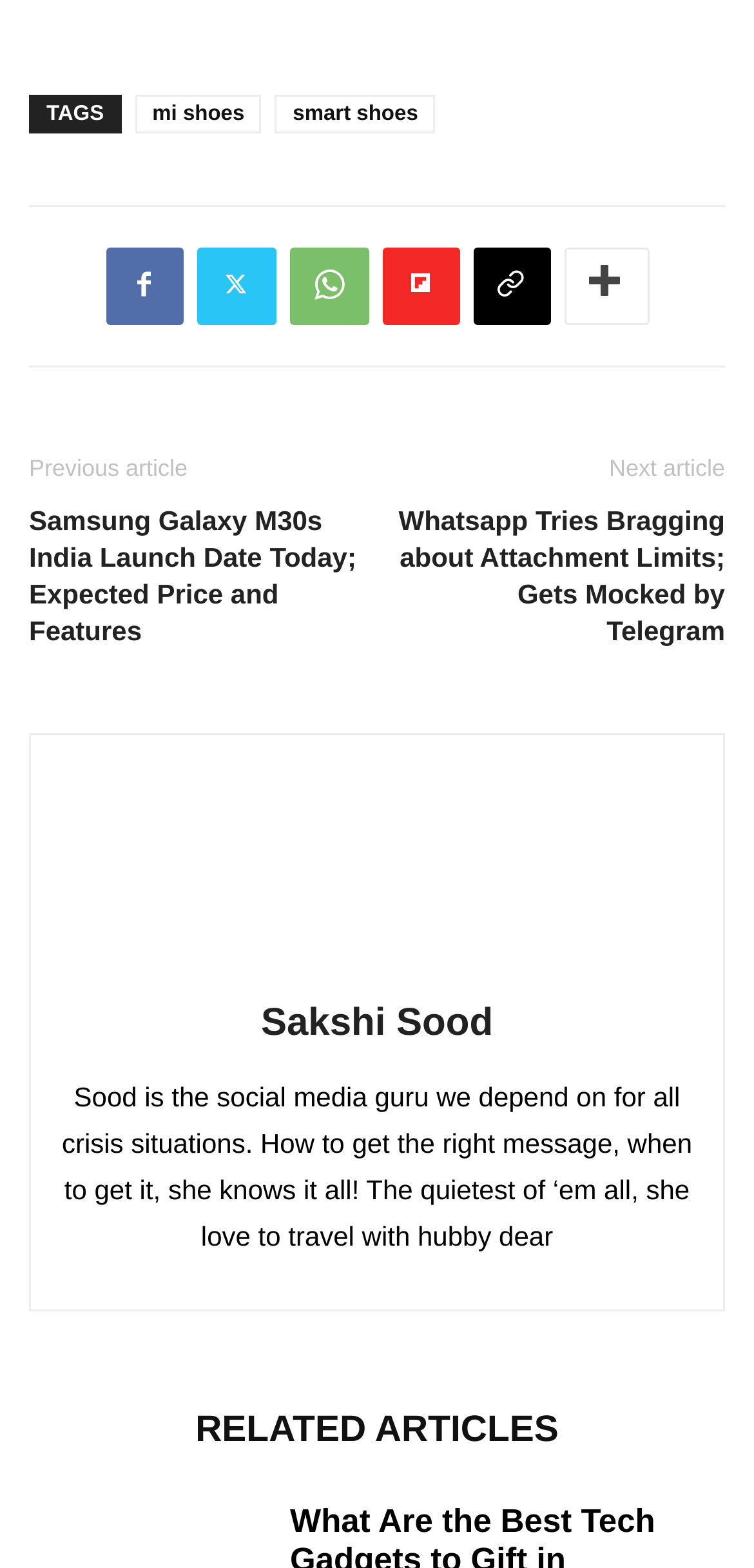What is the name of the author?
Based on the visual information, provide a detailed and comprehensive answer.

I found the author's name by looking at the link element with the text 'Sakshi Sood' and an associated image element with the same name, which suggests that Sakshi Sood is the author of the article.